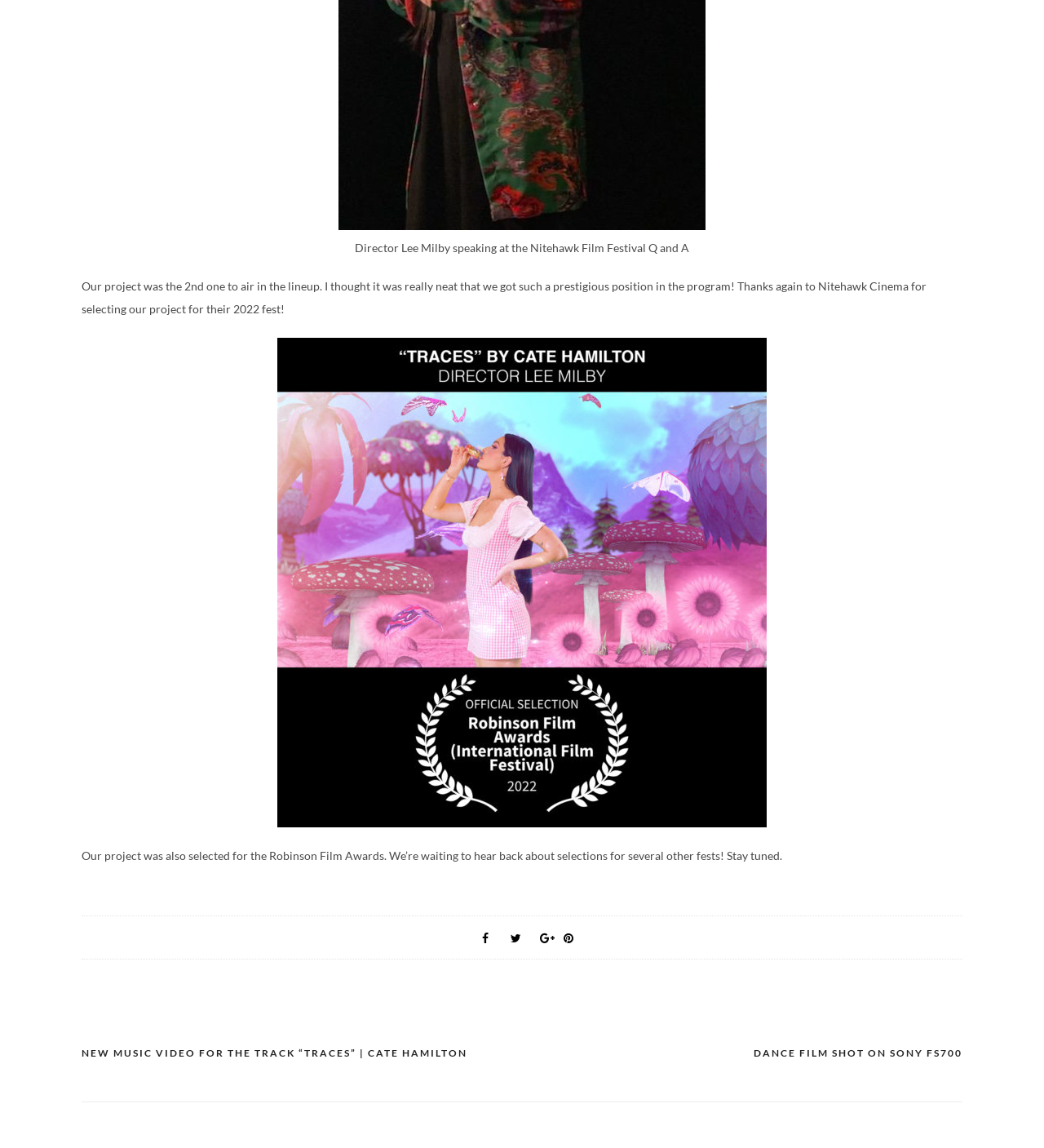What is the name of the track mentioned in the post?
Refer to the image and give a detailed answer to the question.

The post mentions a new music video for the track 'TRACES' by Cate Hamilton, which is linked at the bottom of the page.